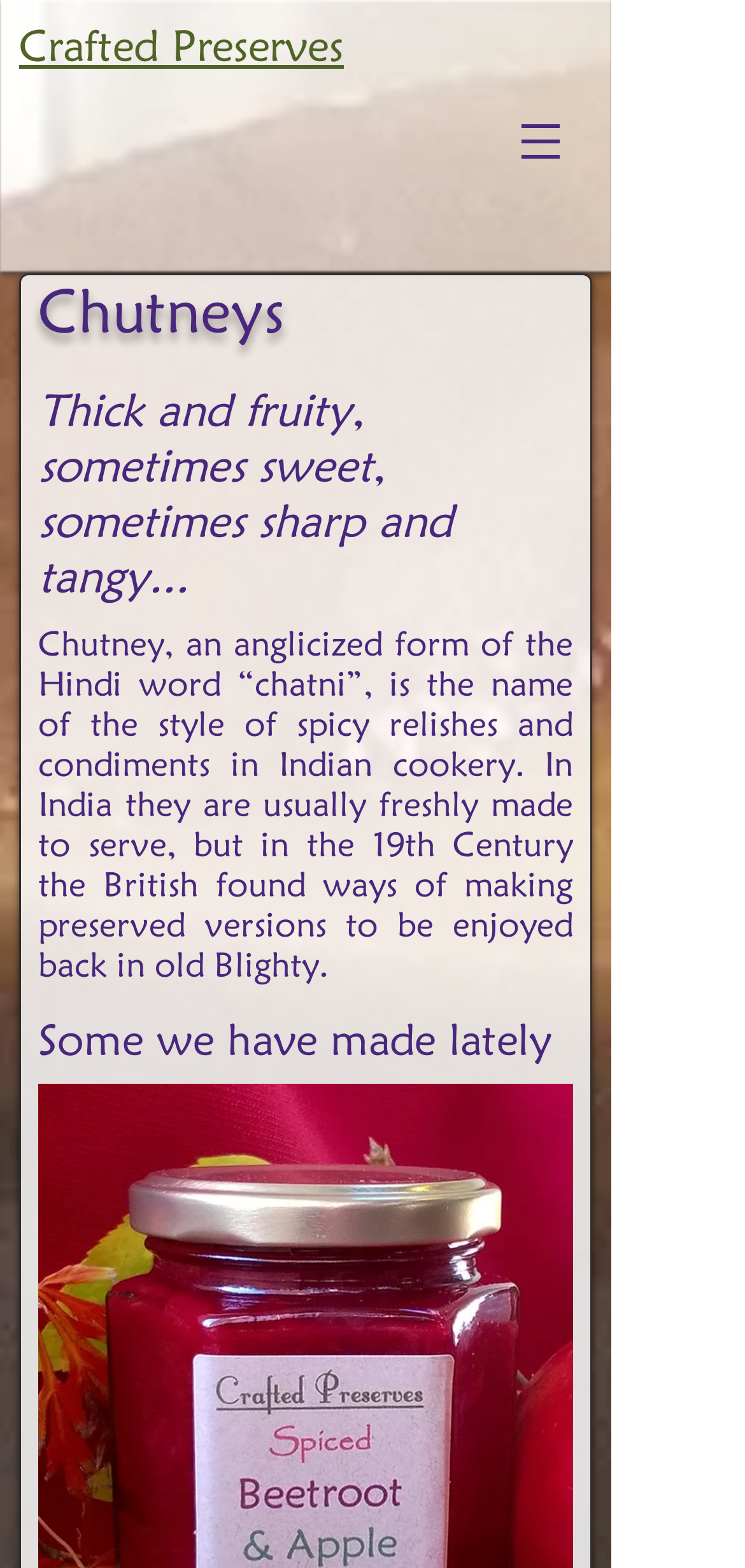What is the origin of the word 'chutney'?
Utilize the information in the image to give a detailed answer to the question.

According to the webpage, the text 'Chutney, an anglicized form of the Hindi word “chatni”,...' indicates that the word 'chutney' originates from Hindi.